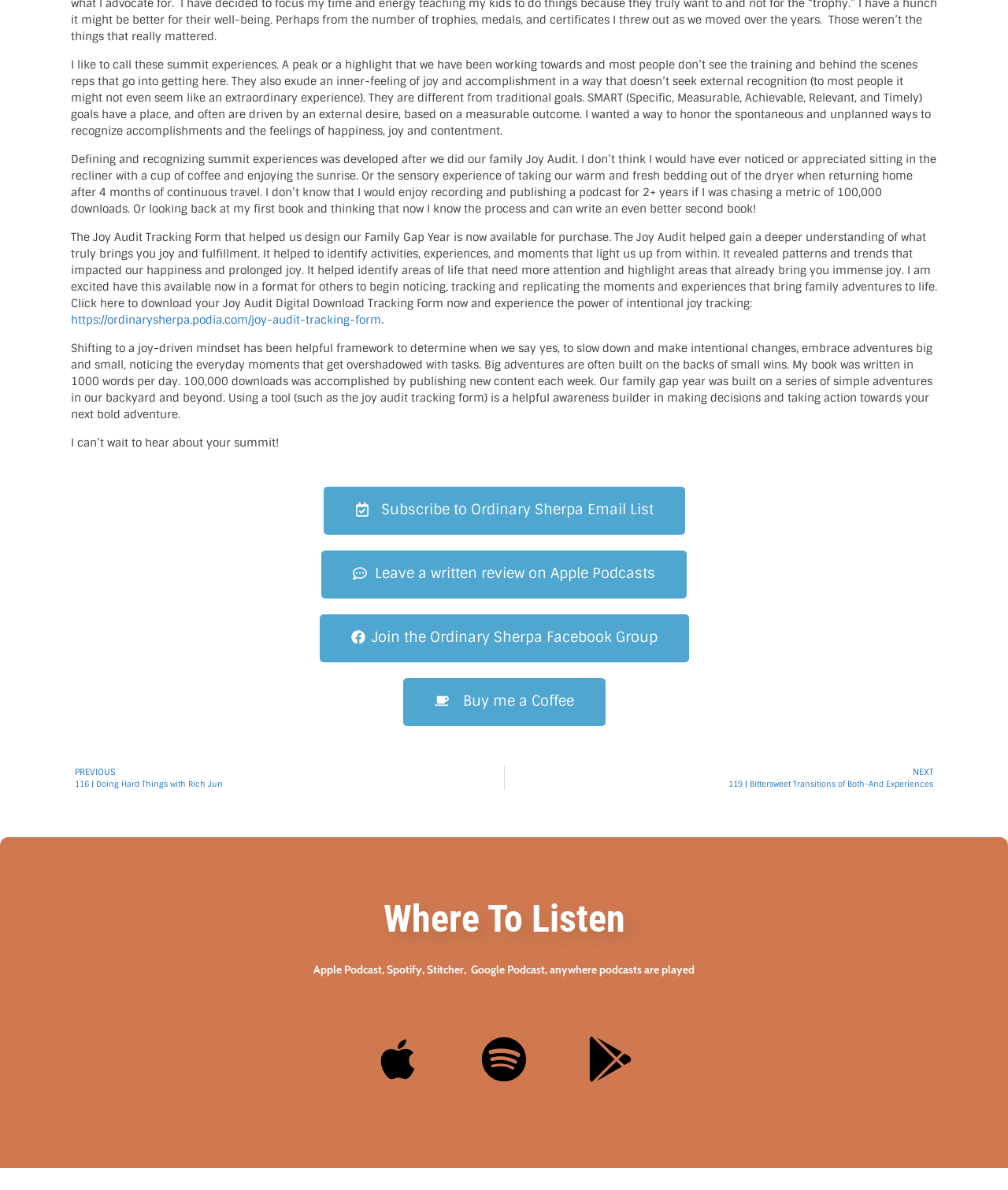Look at the image and write a detailed answer to the question: 
What is the Joy Audit Tracking Form for?

According to the StaticText elements, the Joy Audit Tracking Form is a tool that helps individuals identify activities, experiences, and moments that bring them joy and fulfillment. It also reveals patterns and trends that impact happiness and prolonged joy.